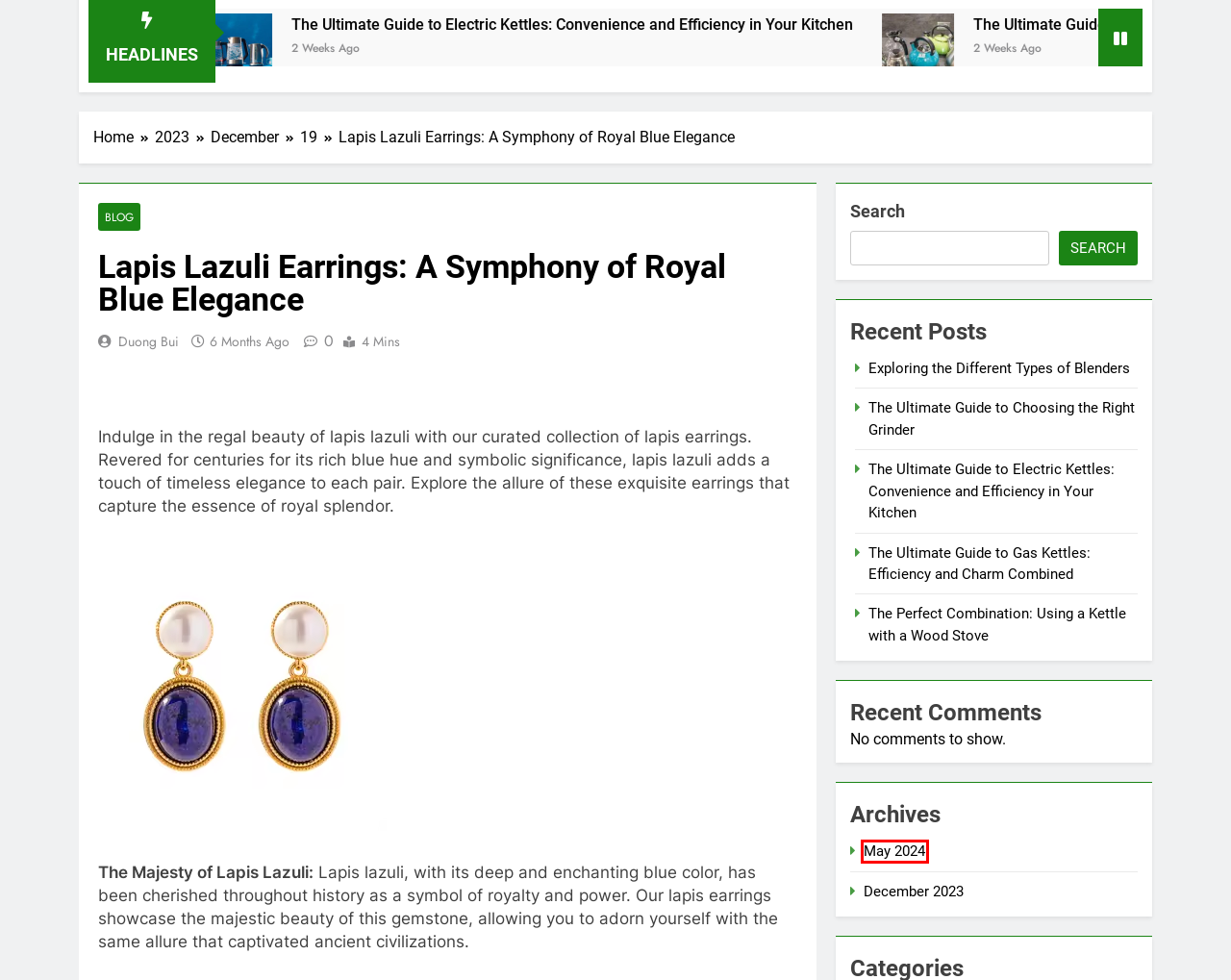Look at the screenshot of a webpage that includes a red bounding box around a UI element. Select the most appropriate webpage description that matches the page seen after clicking the highlighted element. Here are the candidates:
A. Duong Bui – 50block.com
B. 2023 – 50block.com
C. May 2024 – 50block.com
D. December 2023 – 50block.com
E. Blog – 50block.com
F. 19 December 2023 – 50block.com
G. The Ultimate Guide to Gas Kettles: Efficiency and Charm Combined – 50block.com
H. Adorn Yourself in Majesty: Lapis Lazuli Earrings Collection – 50block.com

C